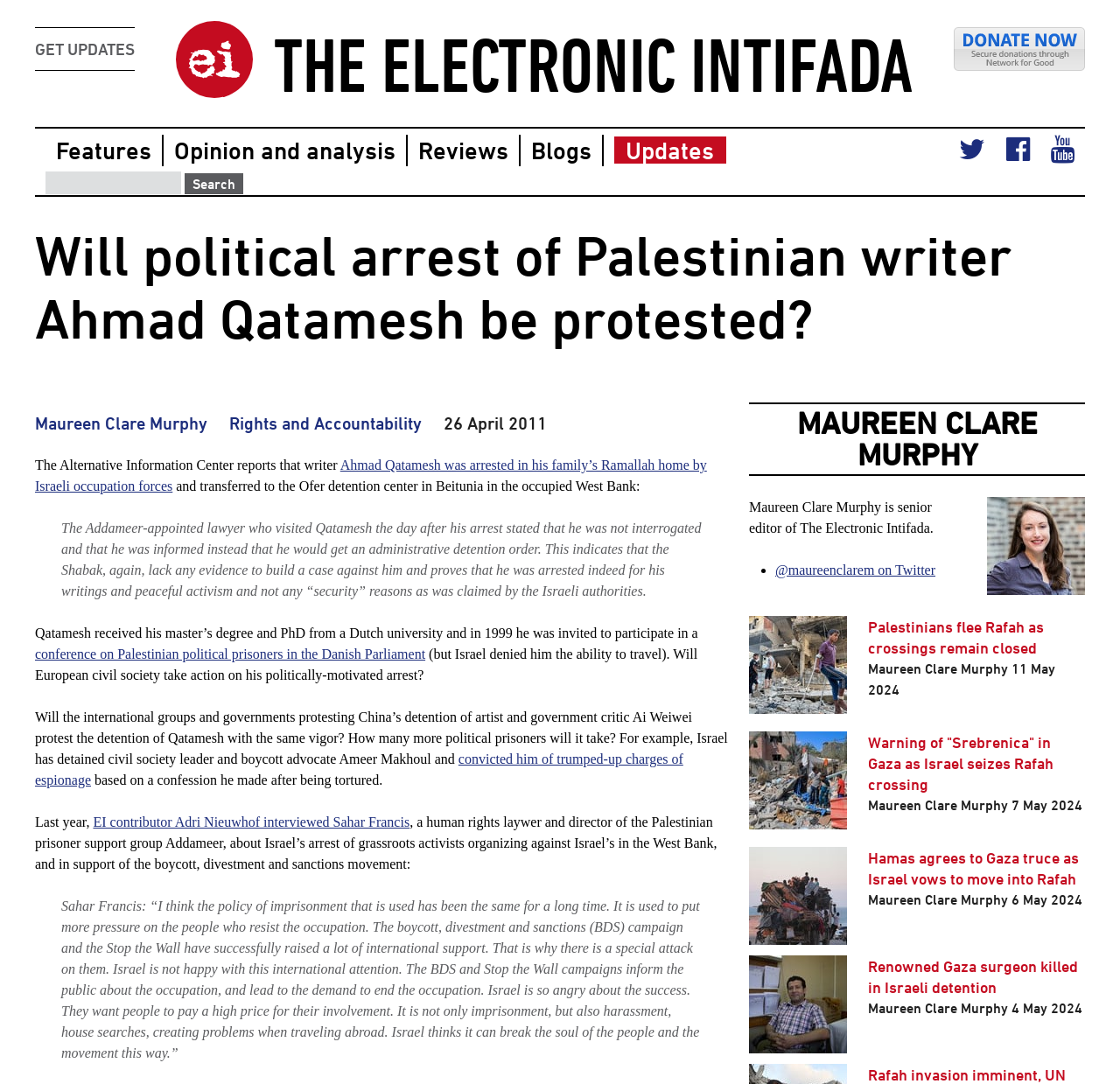Describe all visible elements and their arrangement on the webpage.

The webpage is an article from The Electronic Intifada, a news website focused on Palestinian issues. At the top of the page, there is a navigation menu with links to "Jump to navigation", "Donate now", "GET UPDATES", "Home", and "THE ELECTRONIC INTIFADA". Below this menu, there is a main content area with a heading that reads "Will political arrest of Palestinian writer Ahmad Qatamesh be protested?".

The article is written by Maureen Clare Murphy and is dated April 26, 2011. The content of the article discusses the arrest of Ahmad Qatamesh, a Palestinian writer, by Israeli occupation forces and his subsequent detention at the Ofer detention center in Beitunia. The article also mentions Qatamesh's background, including his education and peaceful activism.

The article is divided into several sections, including a blockquote with a statement from a lawyer who visited Qatamesh after his arrest, and another blockquote with a quote from Sahar Francis, a human rights lawyer and director of the Palestinian prisoner support group Addameer.

To the right of the article, there is a sidebar with a heading that reads "MAUREEN CLARE MURPHY". Below this heading, there is a photo of Maureen Clare Murphy, a brief bio that describes her as the senior editor of The Electronic Intifada, and a link to her Twitter account. Below this, there are three article teasers with images, headings, and dates, which appear to be other articles written by Maureen Clare Murphy.

At the bottom of the page, there is a main menu with links to "Features", "Opinion and analysis", "Reviews", "Blogs", and "Updates".